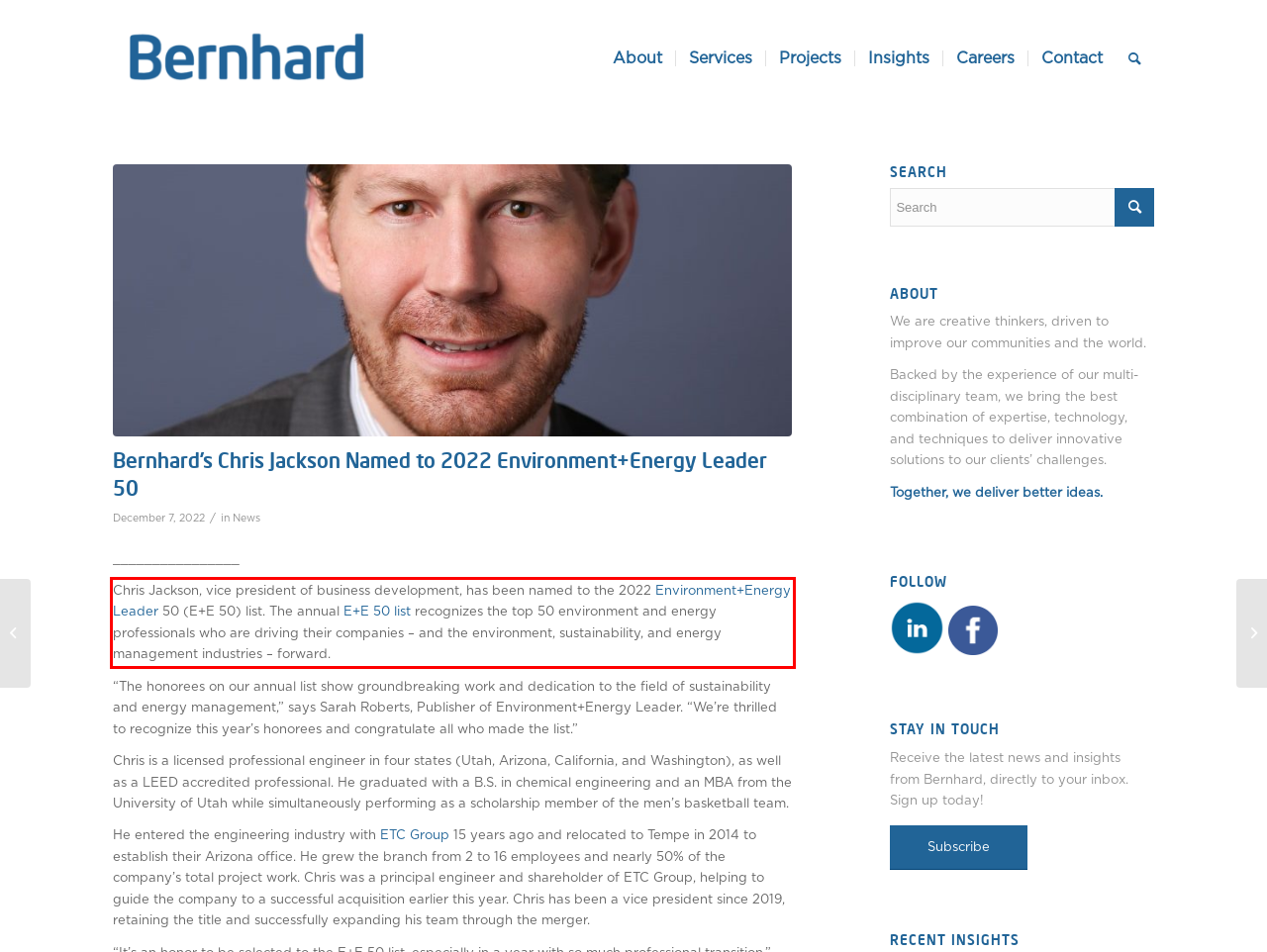Please examine the webpage screenshot containing a red bounding box and use OCR to recognize and output the text inside the red bounding box.

Chris Jackson, vice president of business development, has been named to the 2022 Environment+Energy Leader 50 (E+E 50) list. The annual E+E 50 list recognizes the top 50 environment and energy professionals who are driving their companies – and the environment, sustainability, and energy management industries – forward.